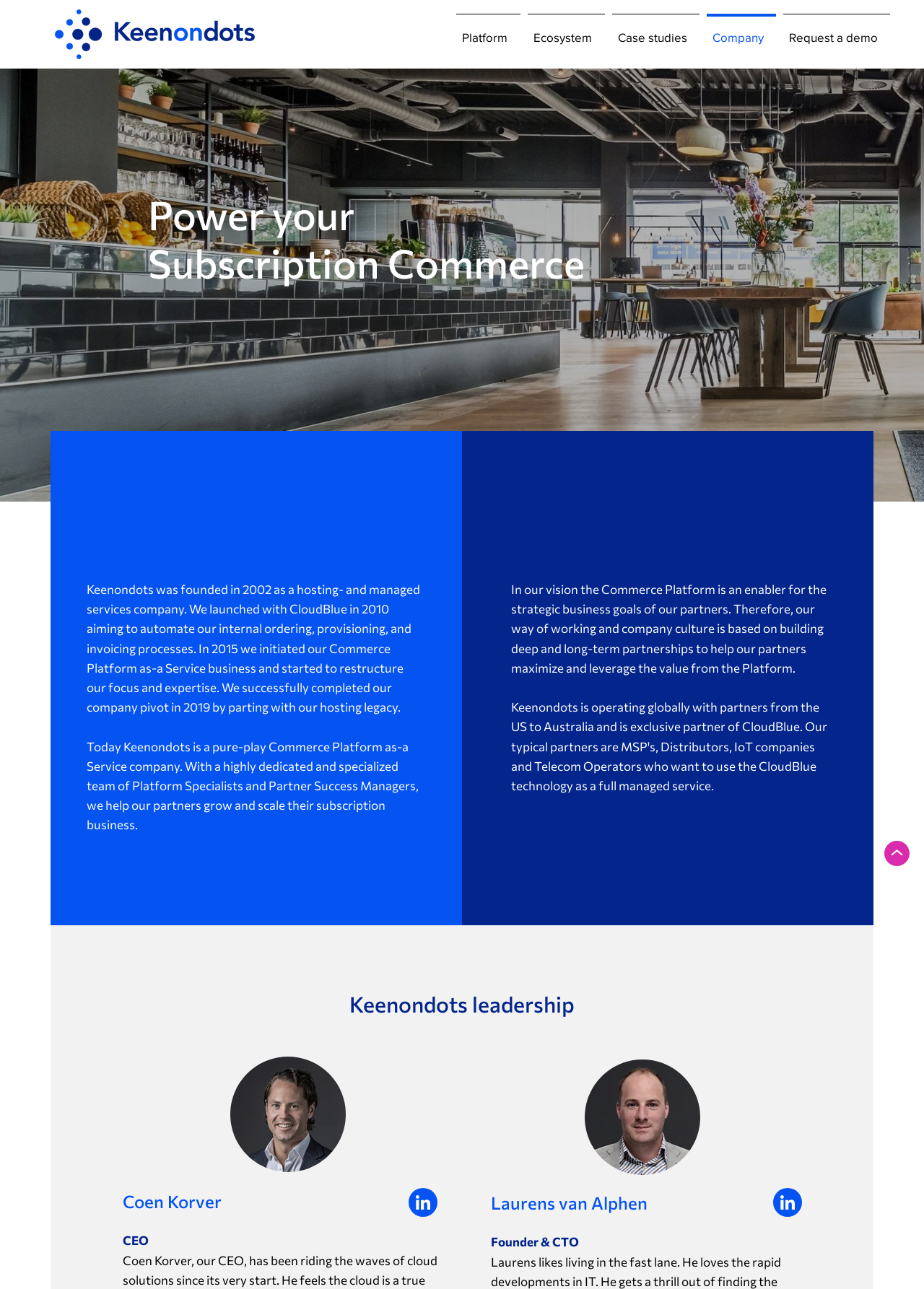Please reply to the following question using a single word or phrase: 
What is the name of the company?

Keenondots